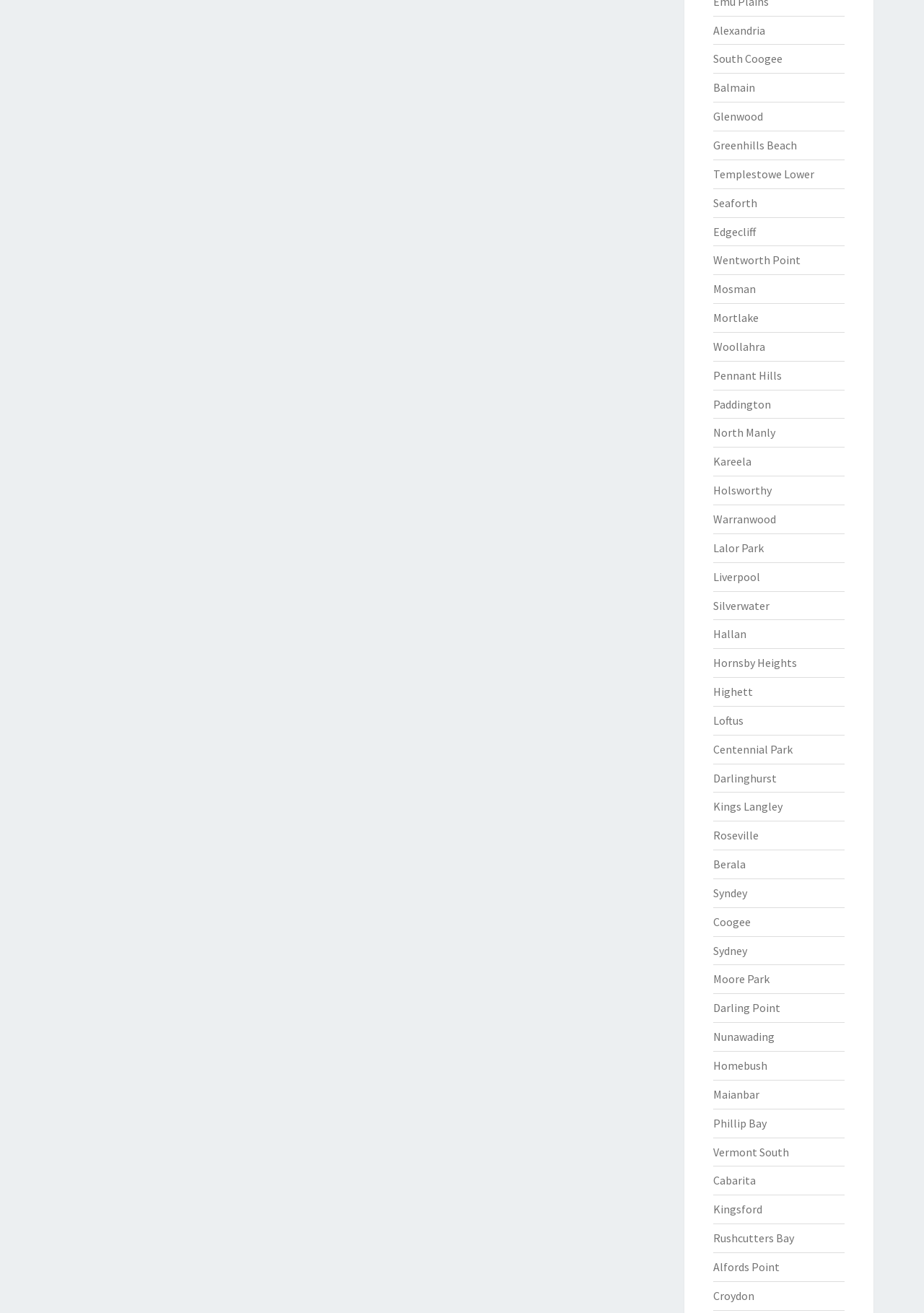Pinpoint the bounding box coordinates of the clickable area necessary to execute the following instruction: "Explore Glenwood". The coordinates should be given as four float numbers between 0 and 1, namely [left, top, right, bottom].

[0.771, 0.083, 0.825, 0.094]